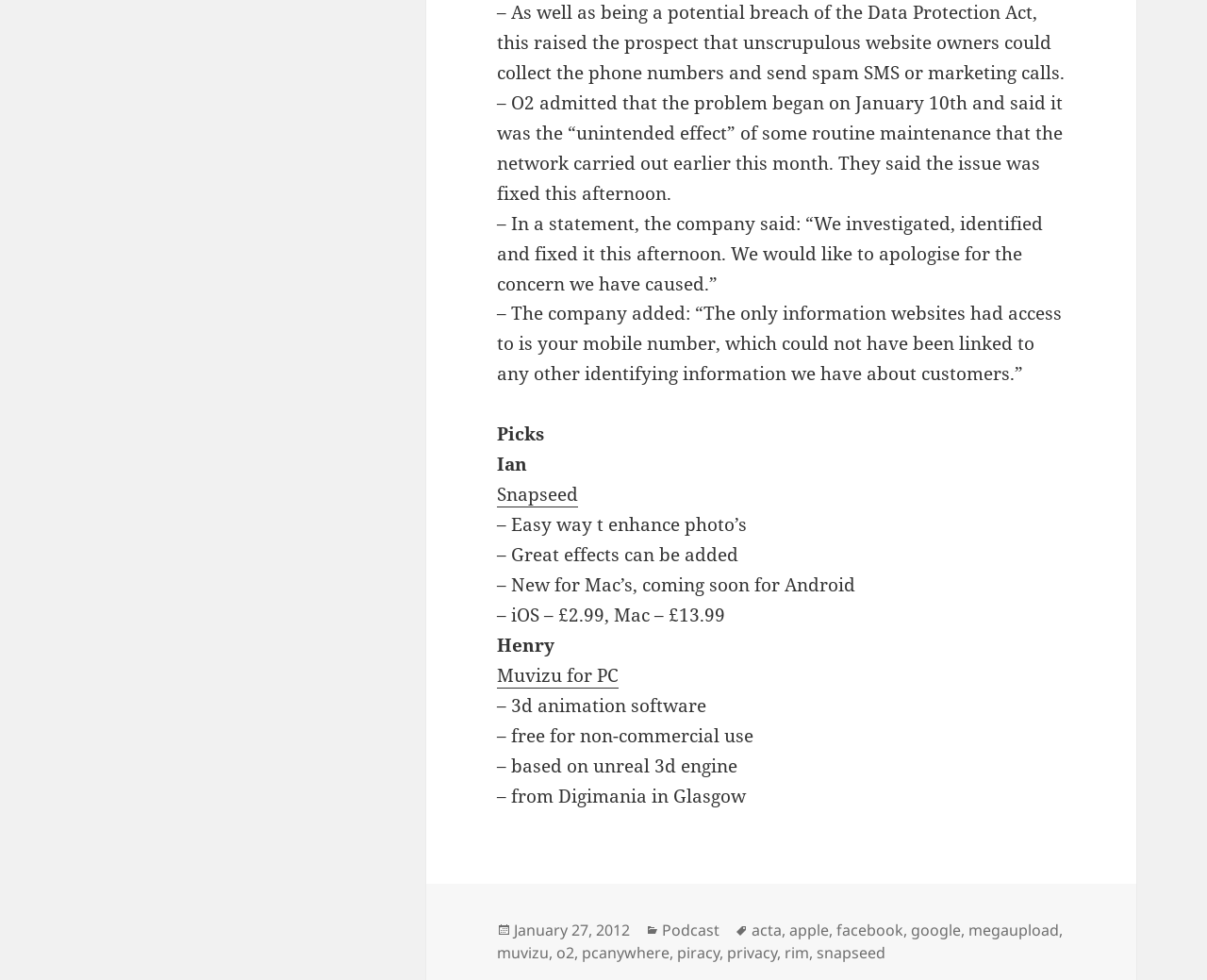Given the following UI element description: "o2", find the bounding box coordinates in the webpage screenshot.

[0.461, 0.962, 0.476, 0.984]